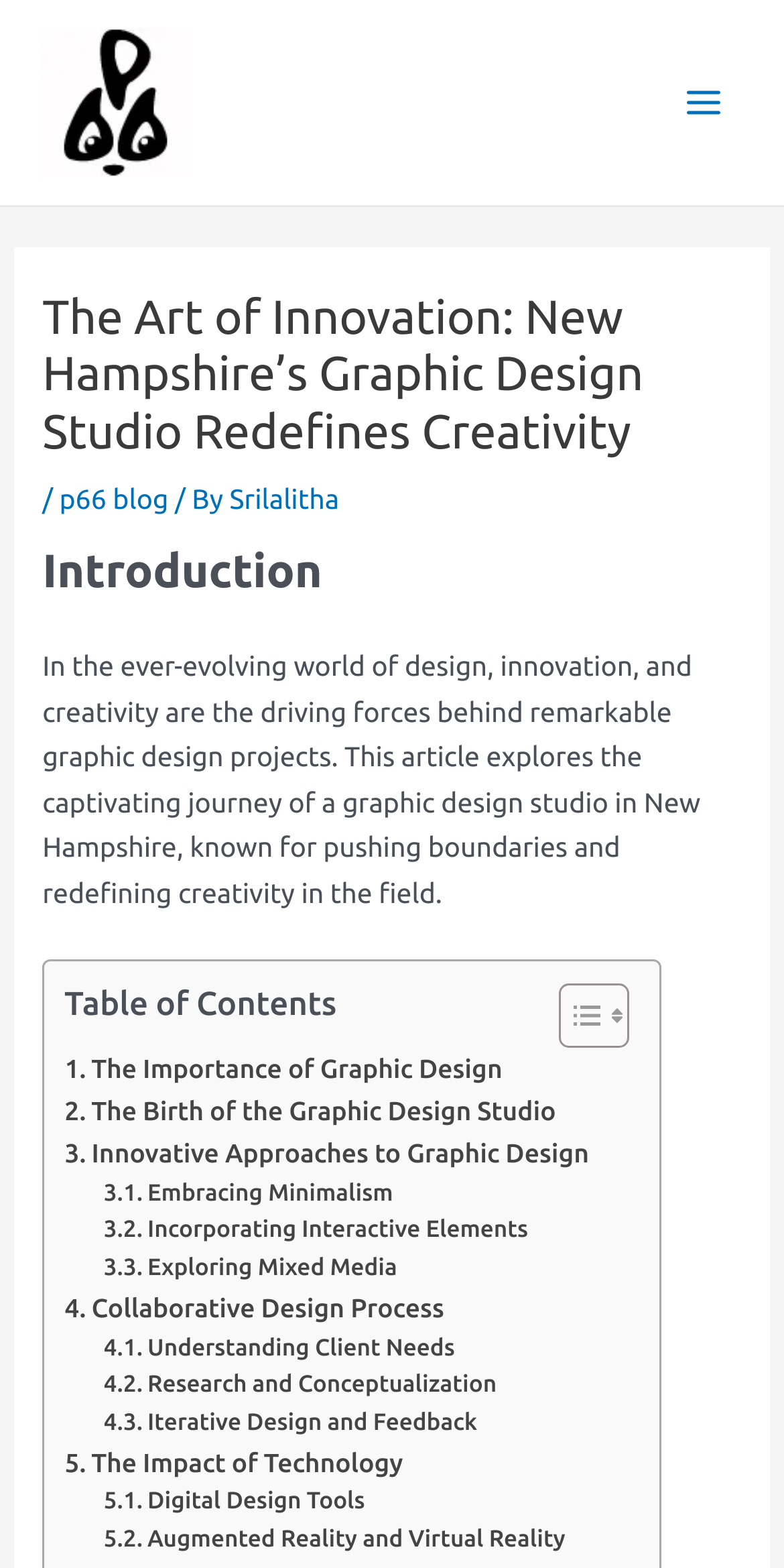Identify the bounding box for the given UI element using the description provided. Coordinates should be in the format (top-left x, top-left y, bottom-right x, bottom-right y) and must be between 0 and 1. Here is the description: Exploring Mixed Media

[0.132, 0.798, 0.507, 0.822]